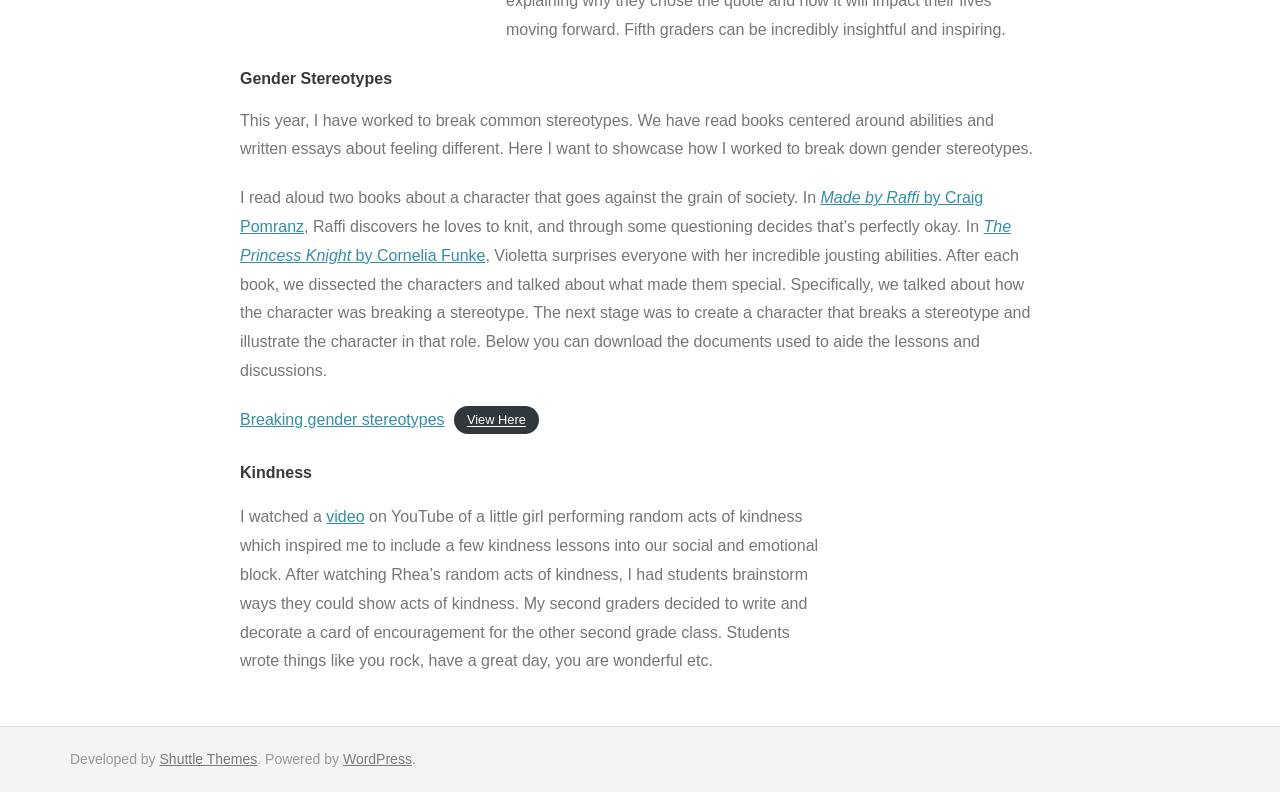Please examine the image and provide a detailed answer to the question: What platform is used to power the website?

The website is powered by WordPress, as indicated by the text 'Powered by WordPress' at the bottom of the webpage.